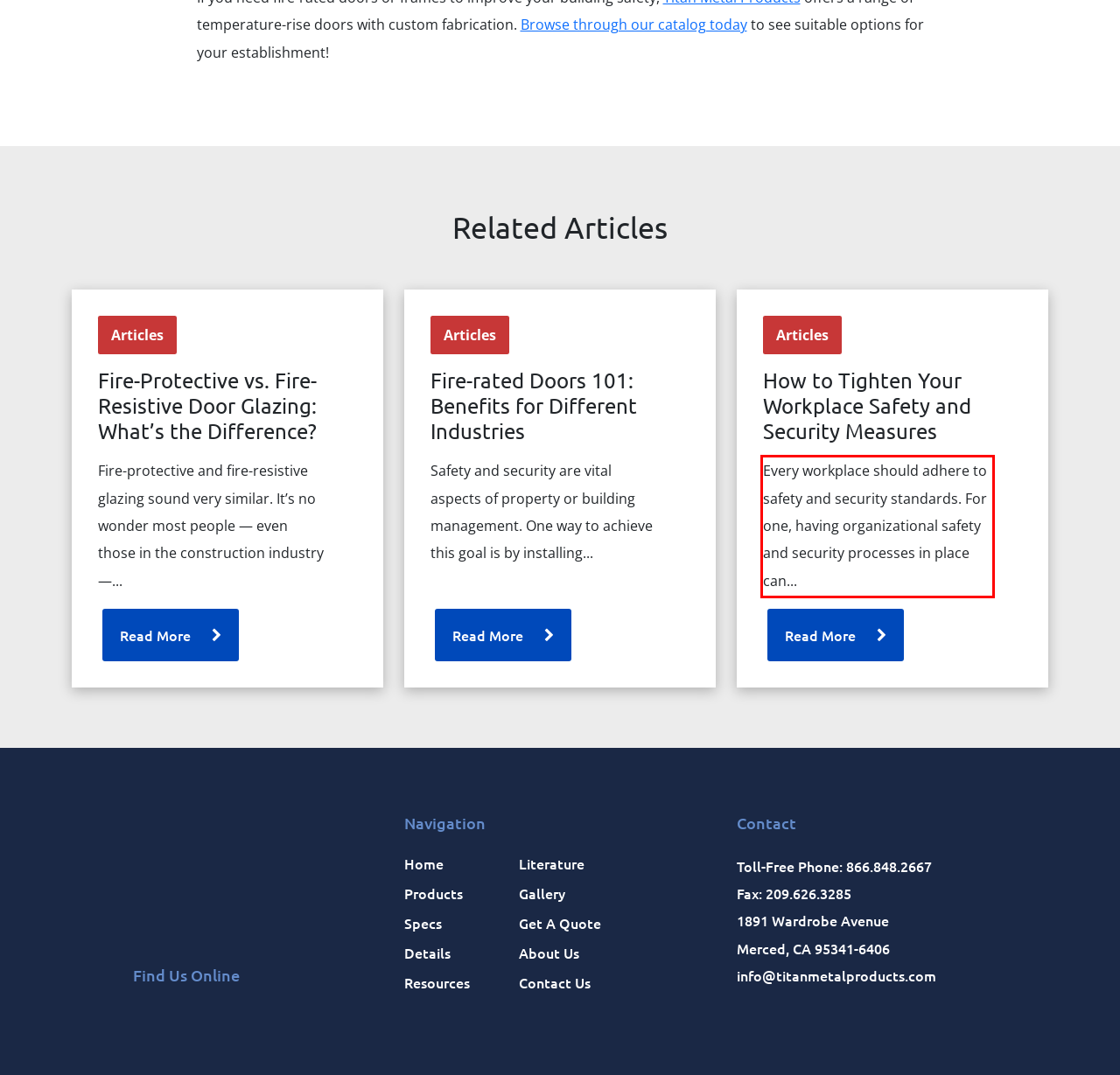You have a screenshot of a webpage with a red bounding box. Identify and extract the text content located inside the red bounding box.

Every workplace should adhere to safety and security standards. For one, having organizational safety and security processes in place can...